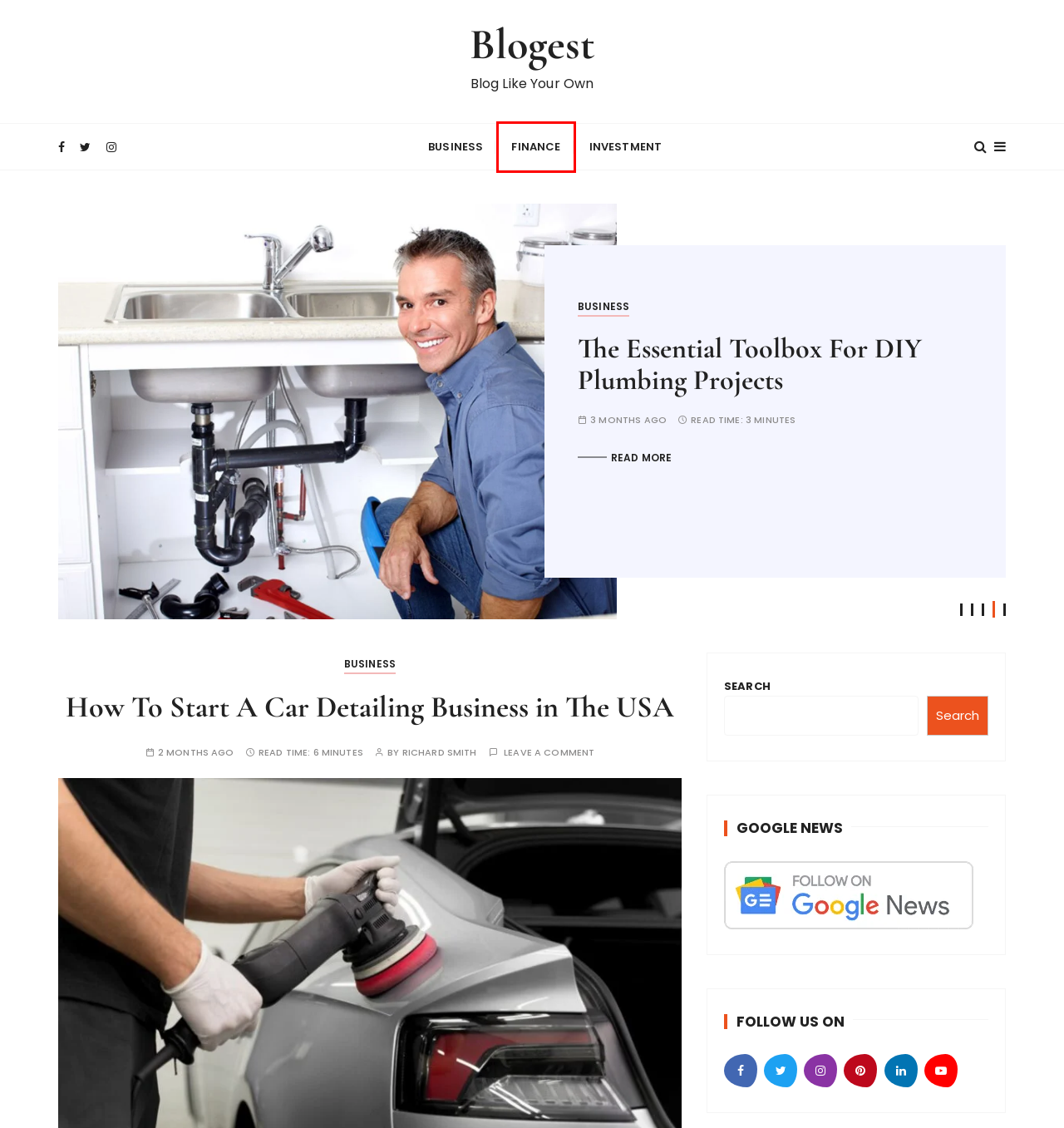You are provided with a screenshot of a webpage where a red rectangle bounding box surrounds an element. Choose the description that best matches the new webpage after clicking the element in the red bounding box. Here are the choices:
A. Tailored Software Development For Driving Business Growth 2023
B. Business Archives - Blogest
C. A Step By Step Guide To Starting A Handyman Business in Ontario
D. Finance Archives - Blogest
E. The Essential Toolbox For DIY Plumbing Projects in 2024
F. Chatterbait Social Media: Unlocking The Revolution in Social Media
G. Richard Smith, Author at Blogest
H. What Is AUZ100x? A Comprehensive Look The Next Big Crypto

D